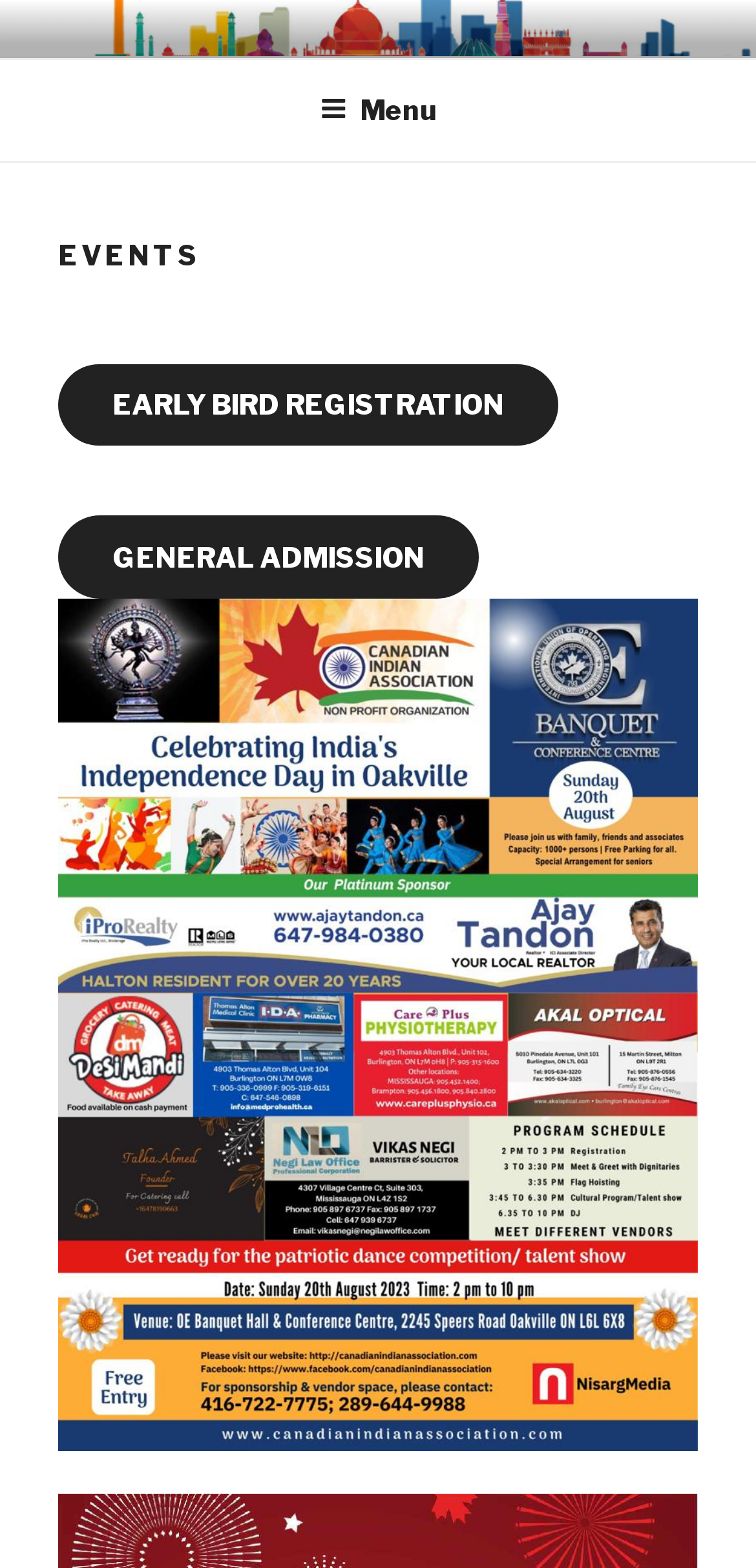What type of events are listed?
Please give a detailed and thorough answer to the question, covering all relevant points.

I can see two links, 'EARLY BIRD REGISTRATION' and 'GENERAL ADMISSION', which implies that the events listed are related to registration.